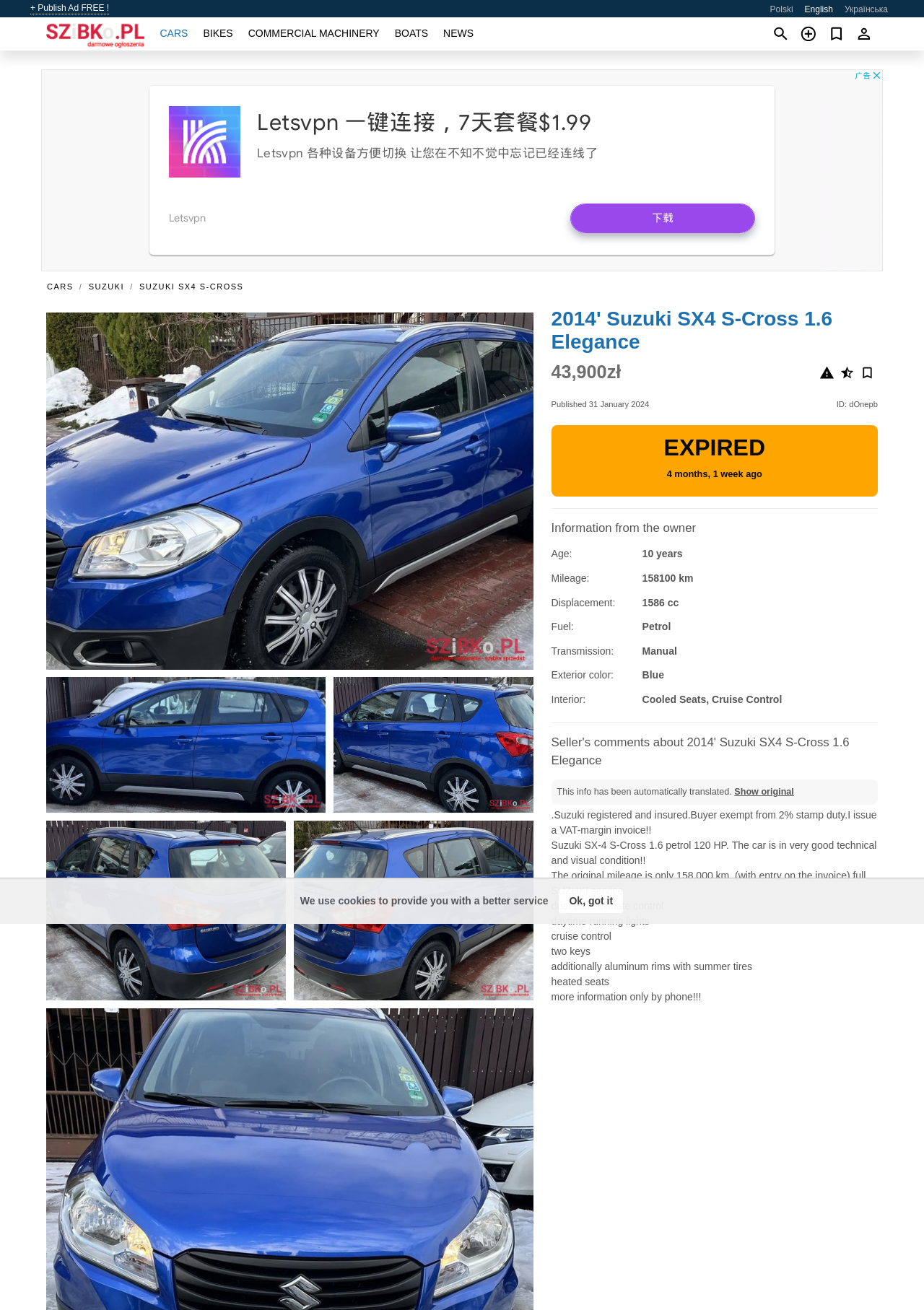Specify the bounding box coordinates of the region I need to click to perform the following instruction: "View 'SUZUKI SX4 S-CROSS' details". The coordinates must be four float numbers in the range of 0 to 1, i.e., [left, top, right, bottom].

[0.144, 0.214, 0.27, 0.223]